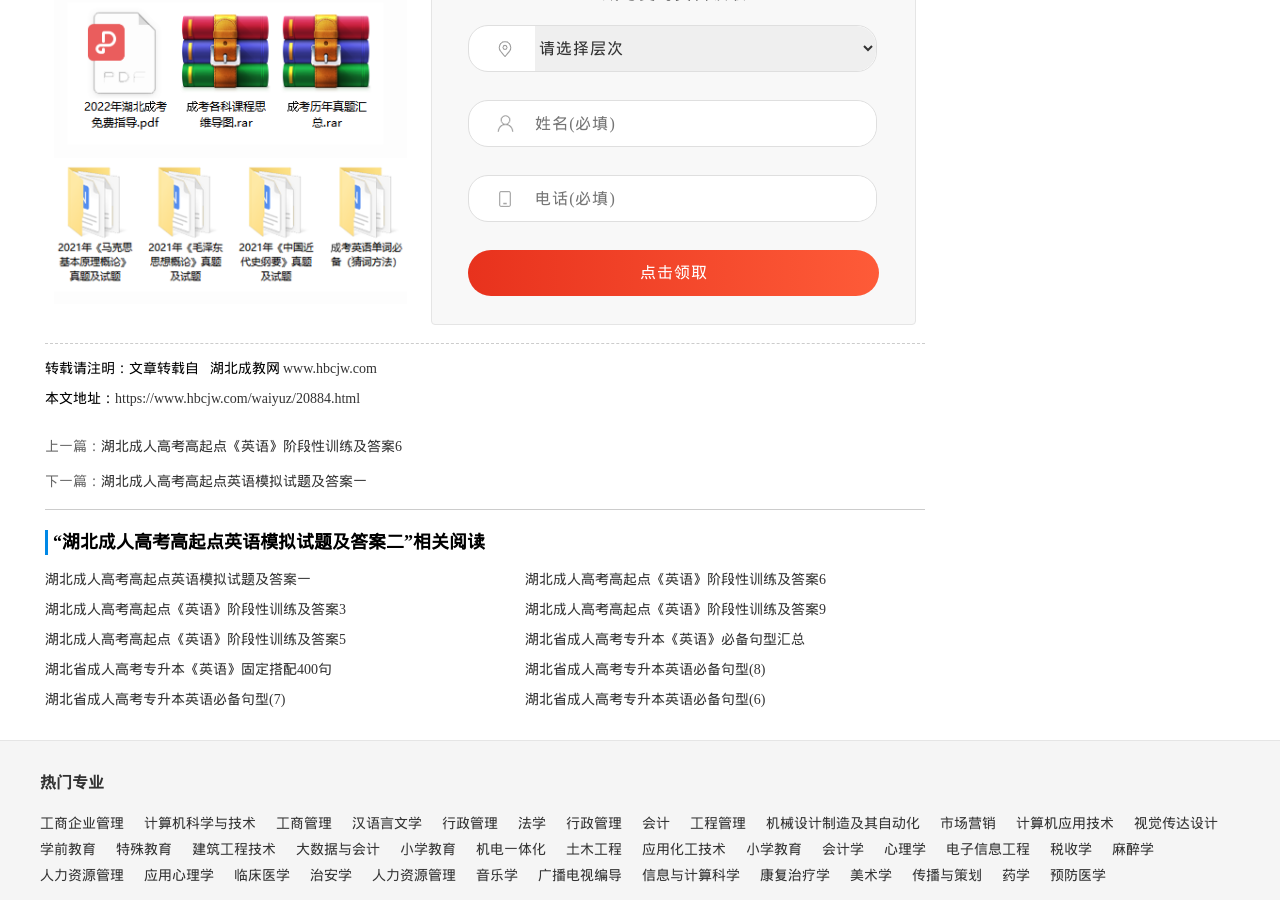Please identify the bounding box coordinates of the clickable area that will allow you to execute the instruction: "Click SEE ALSO: Yahoo Maps | Yahoo Maps Driving Directions | Maps And Directions".

None